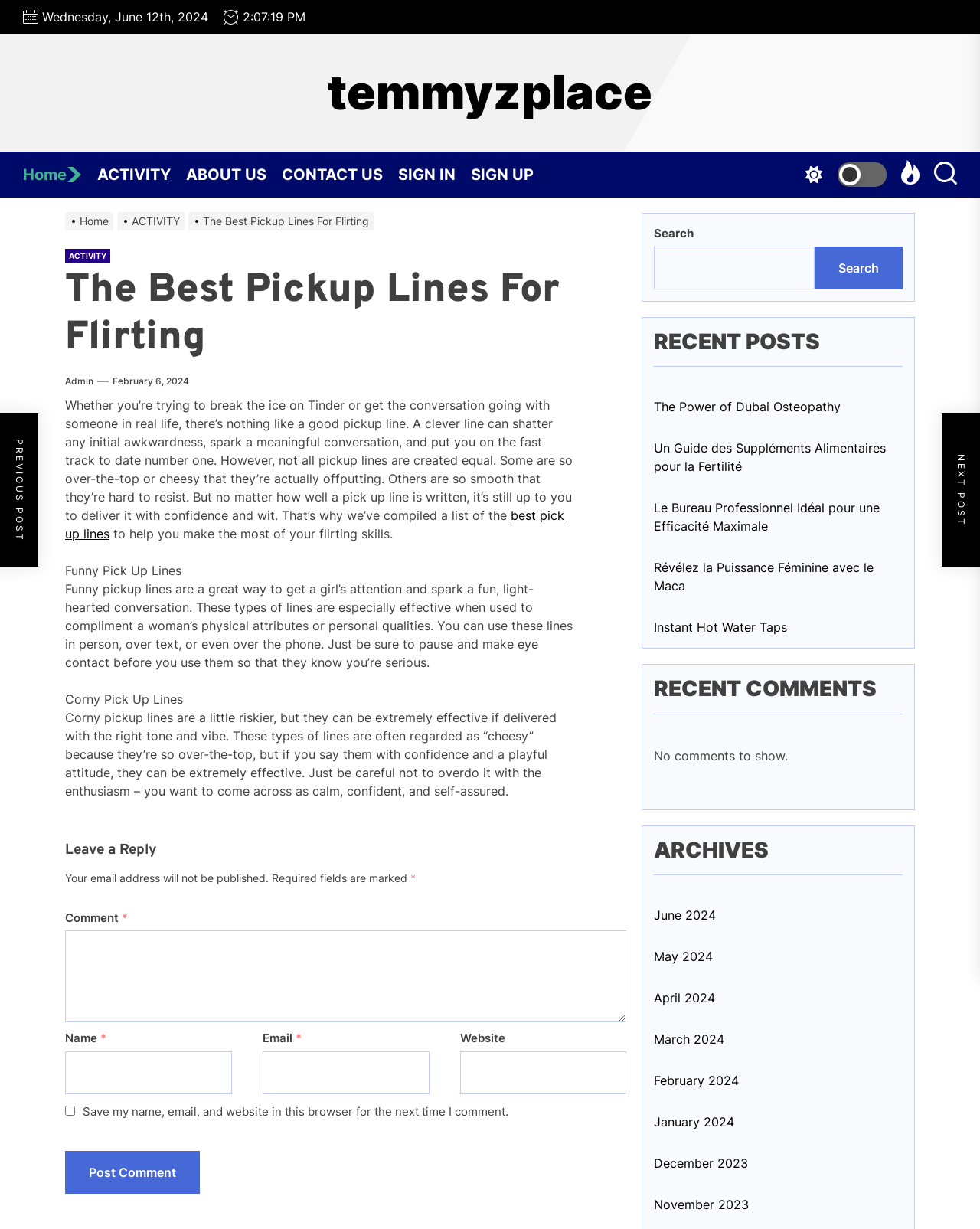Please specify the bounding box coordinates for the clickable region that will help you carry out the instruction: "Click the 'Post Comment' button".

[0.066, 0.937, 0.204, 0.972]